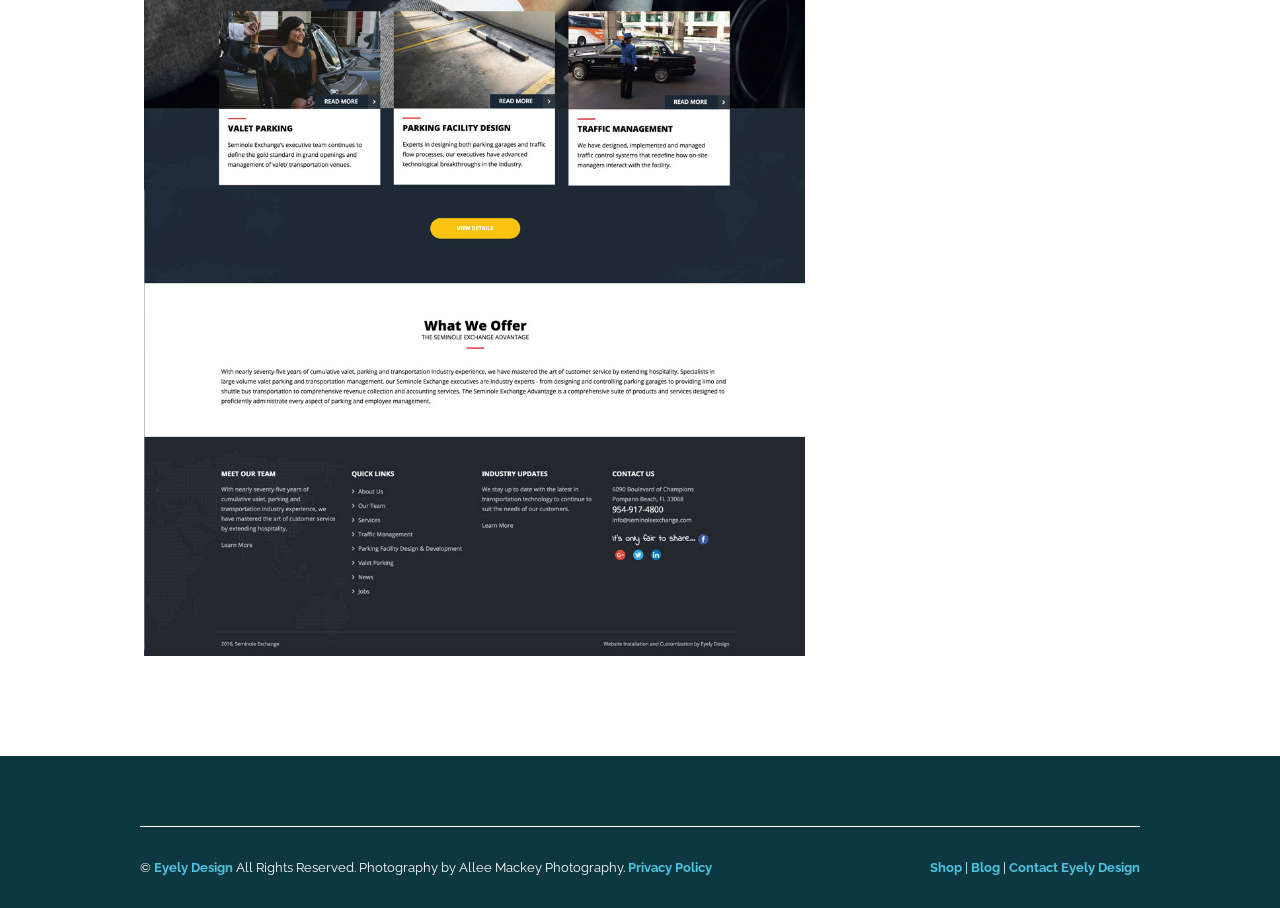Find the bounding box coordinates for the element described here: "Contact Eyely Design".

[0.788, 0.947, 0.891, 0.963]